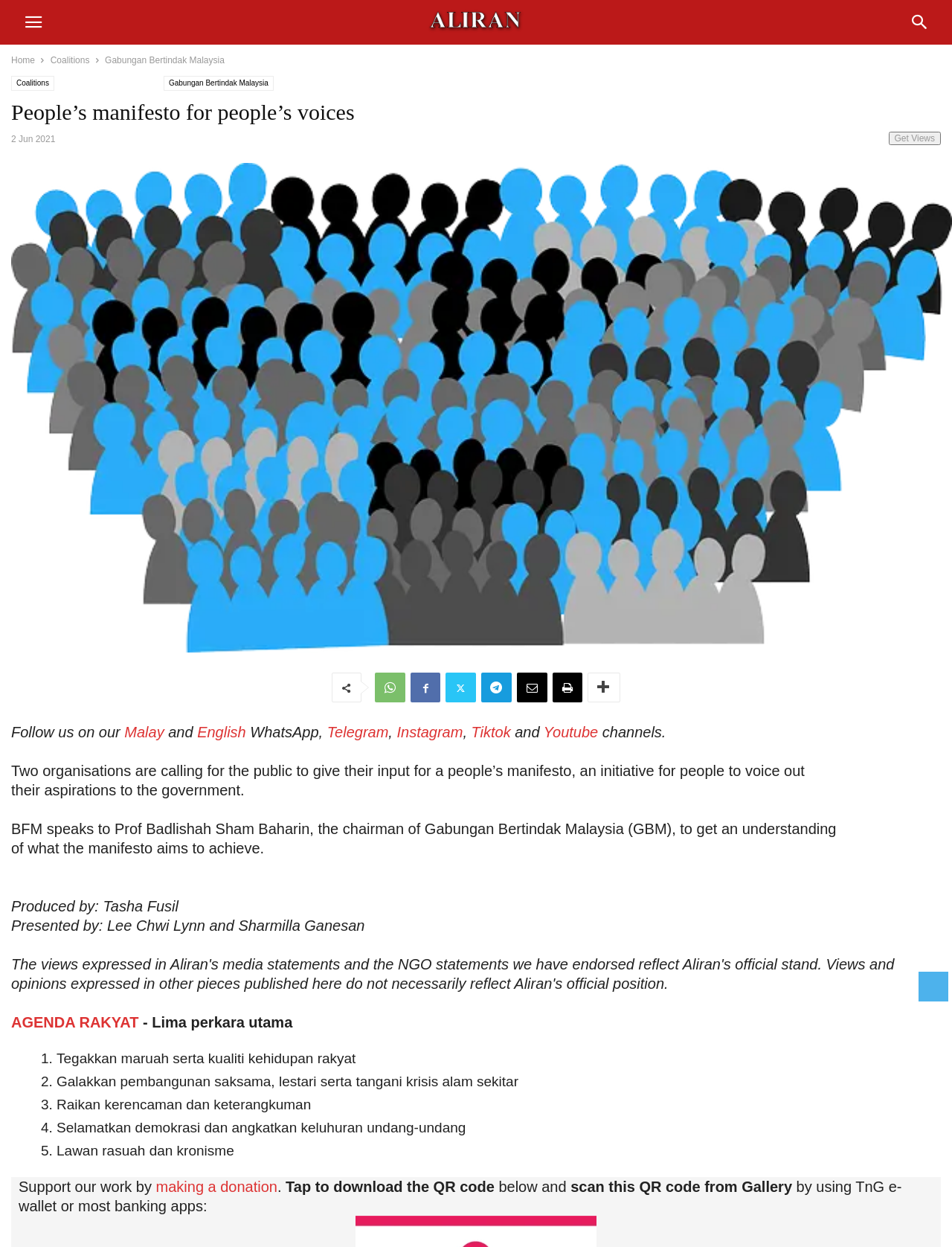Determine the bounding box coordinates for the HTML element described here: "Get Views".

[0.933, 0.106, 0.988, 0.116]